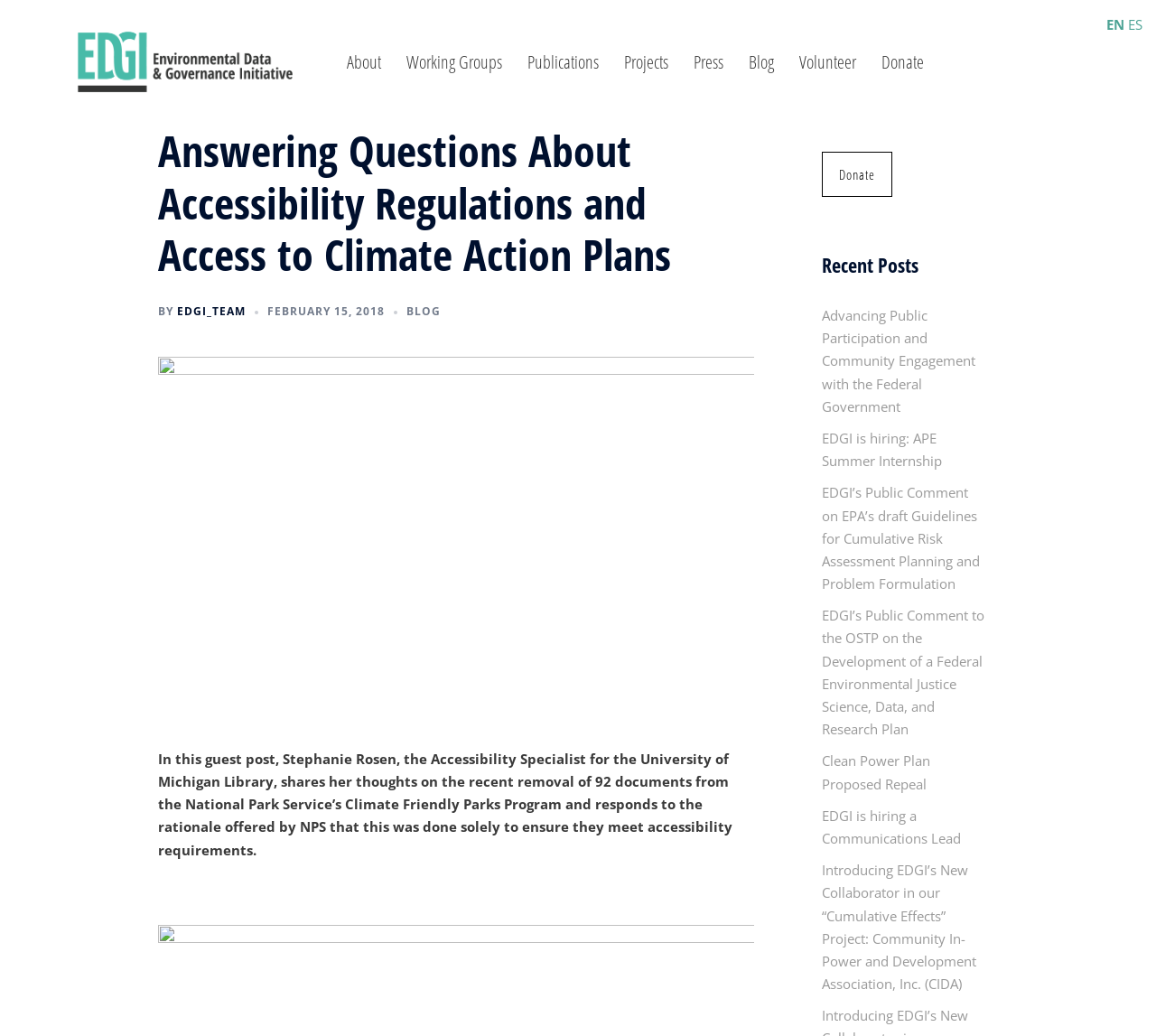Please locate the bounding box coordinates of the element's region that needs to be clicked to follow the instruction: "Read the blog post by Stephanie Rosen". The bounding box coordinates should be provided as four float numbers between 0 and 1, i.e., [left, top, right, bottom].

[0.137, 0.724, 0.634, 0.829]